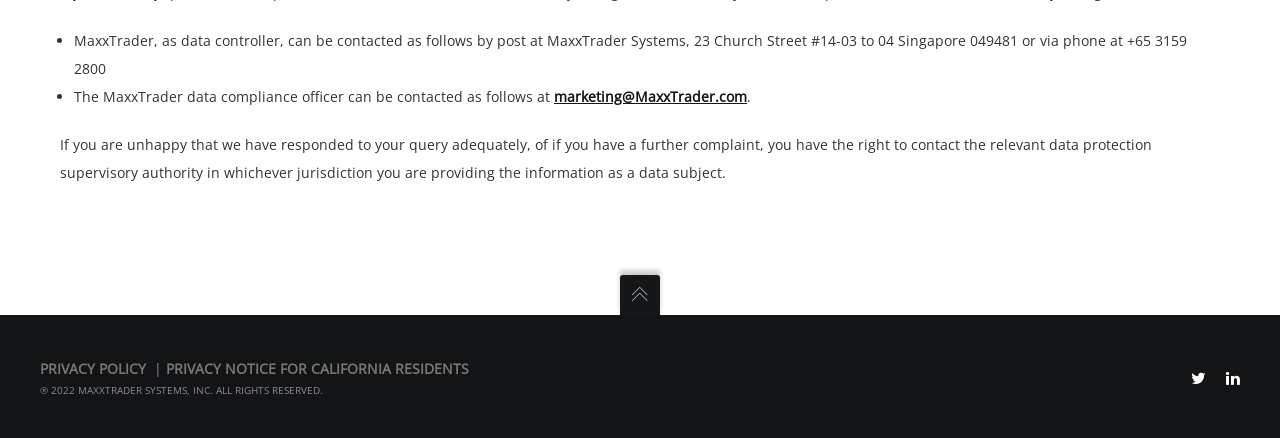What is the right of a data subject if they are unhappy with the response to their query?
Based on the screenshot, provide a one-word or short-phrase response.

Contact the relevant data protection supervisory authority